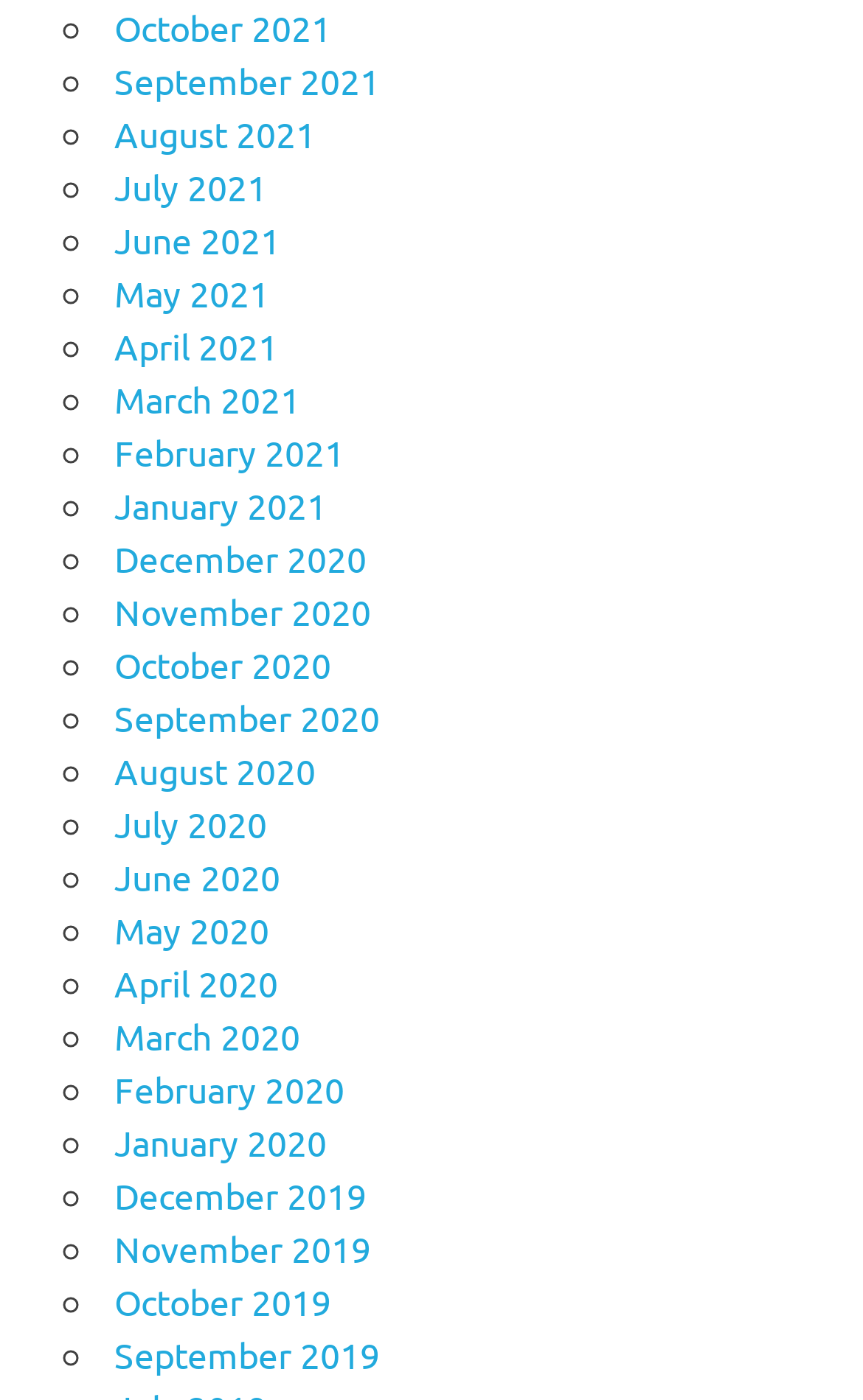What is the latest month listed?
From the image, respond using a single word or phrase.

October 2021